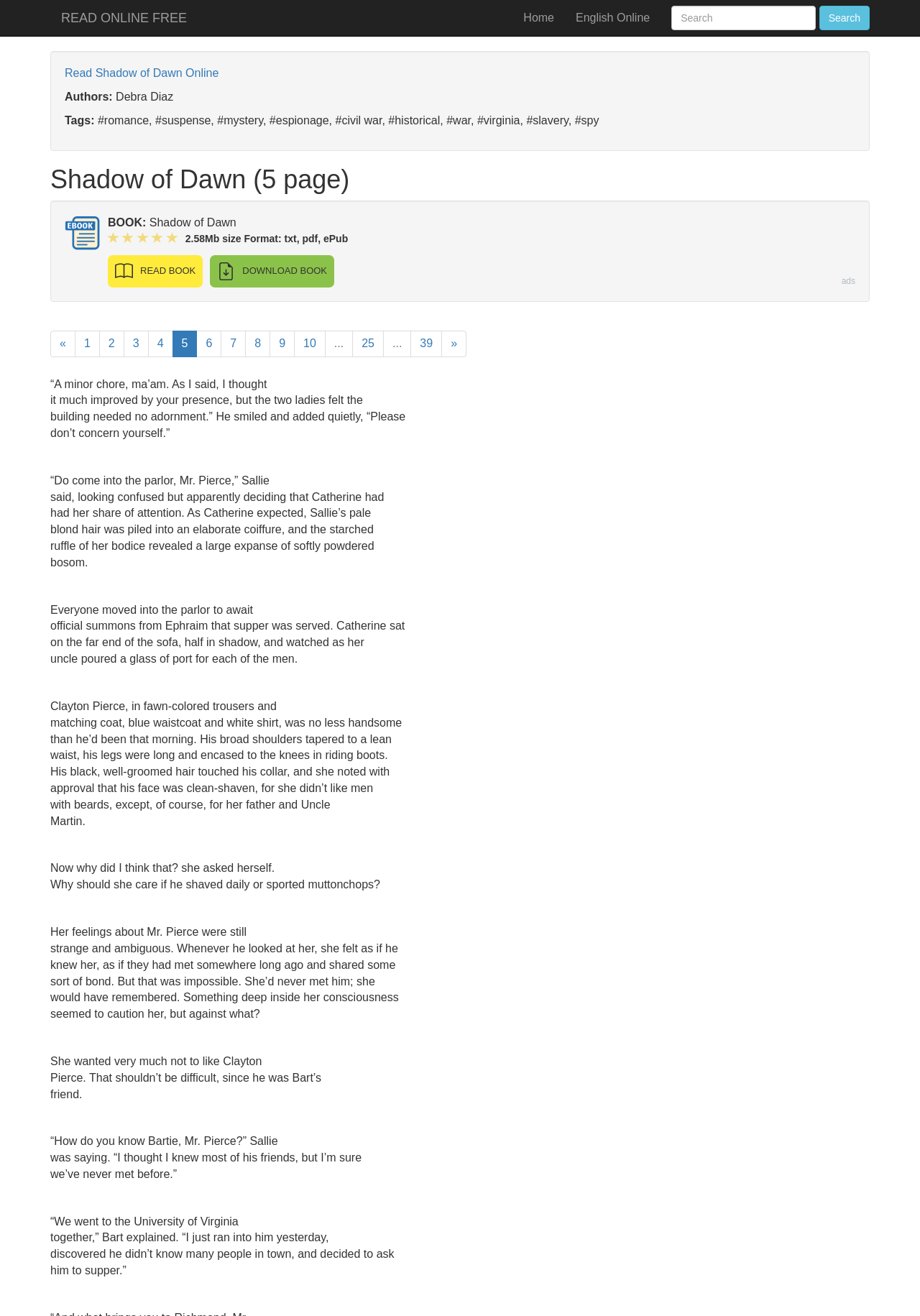Please find the top heading of the webpage and generate its text.

Shadow of Dawn (5 page)